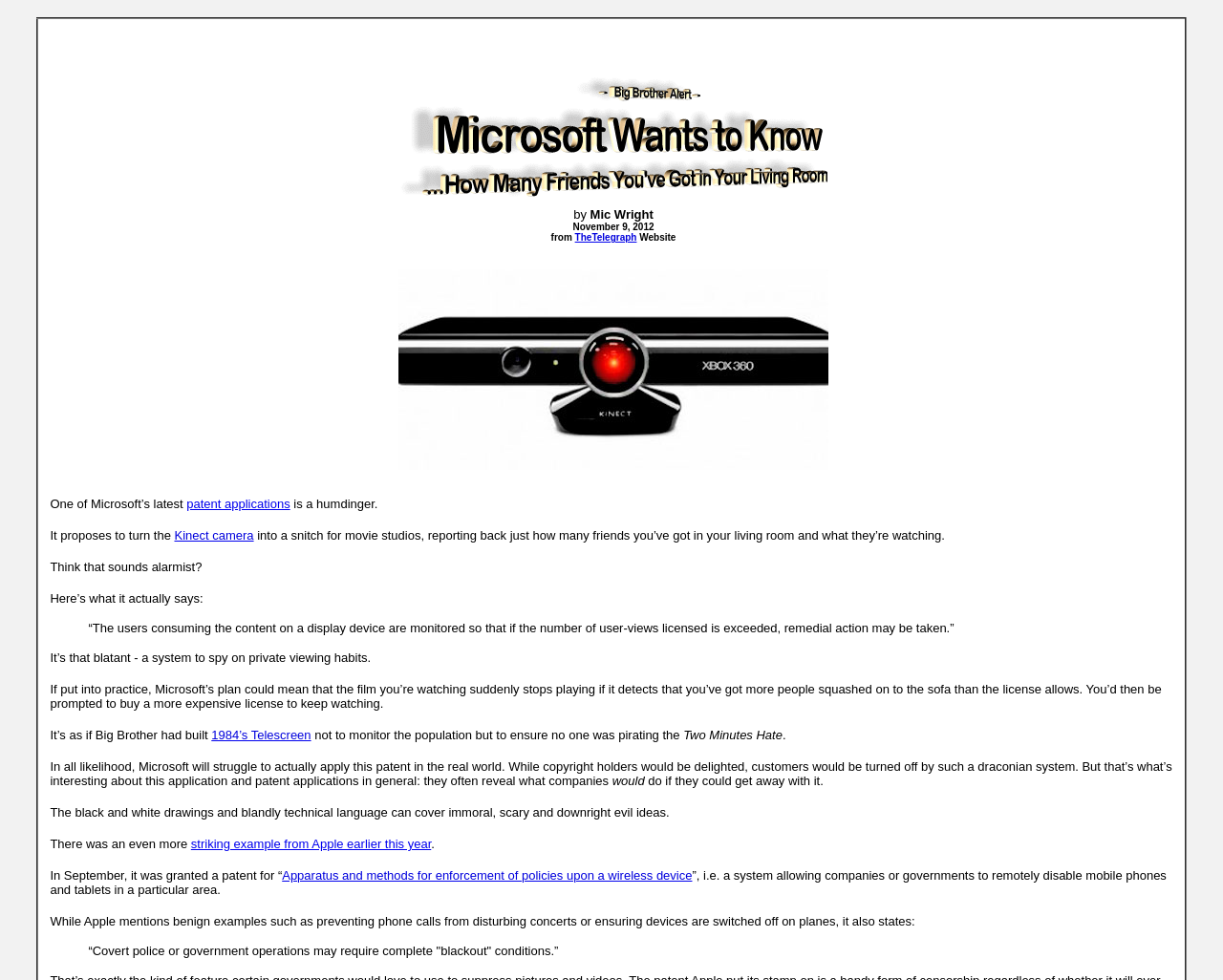Locate the bounding box coordinates of the clickable part needed for the task: "Read the quote about covert police or government operations".

[0.072, 0.963, 0.457, 0.978]